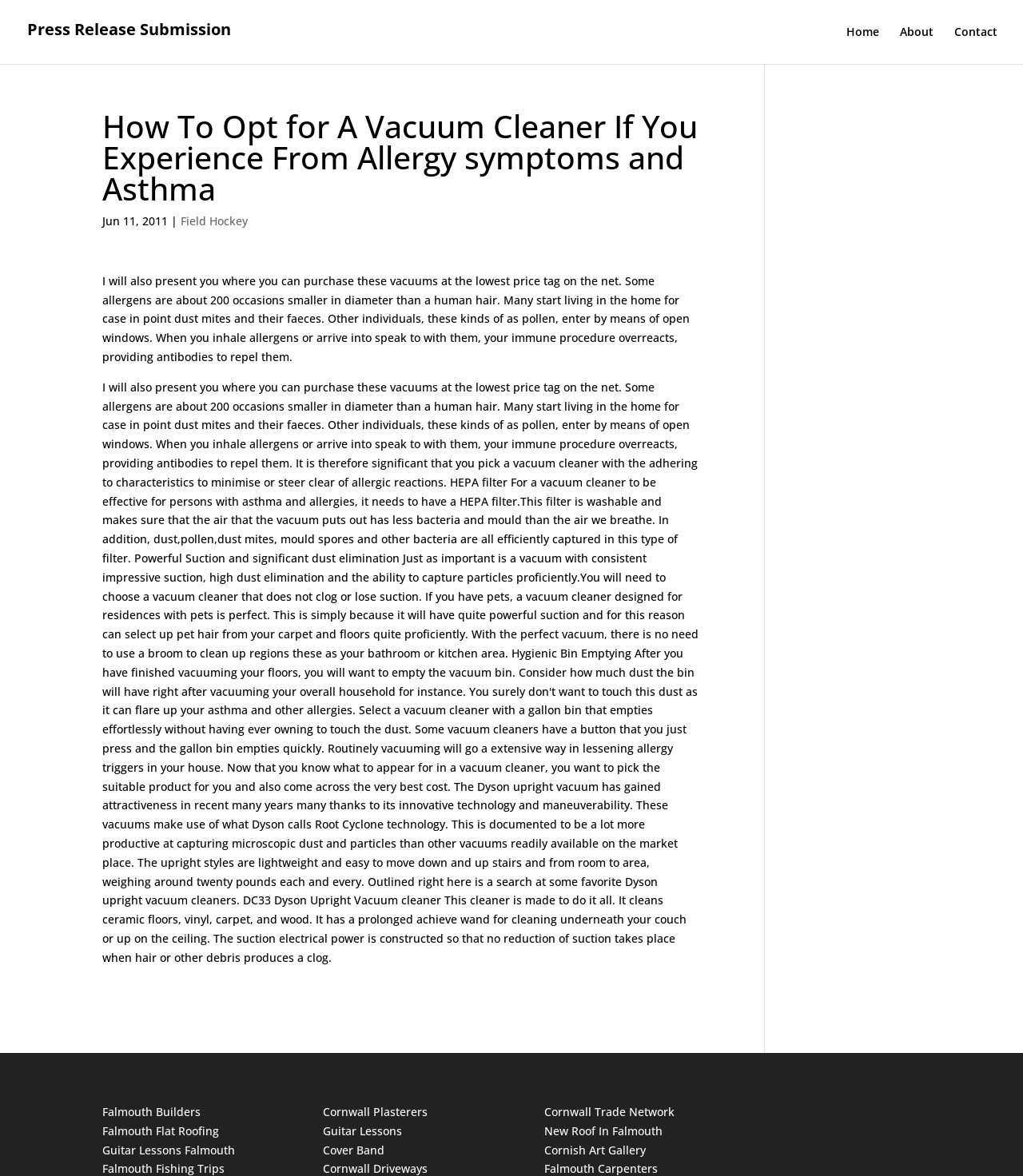Please indicate the bounding box coordinates for the clickable area to complete the following task: "check Falmouth Builders". The coordinates should be specified as four float numbers between 0 and 1, i.e., [left, top, right, bottom].

[0.1, 0.939, 0.196, 0.952]